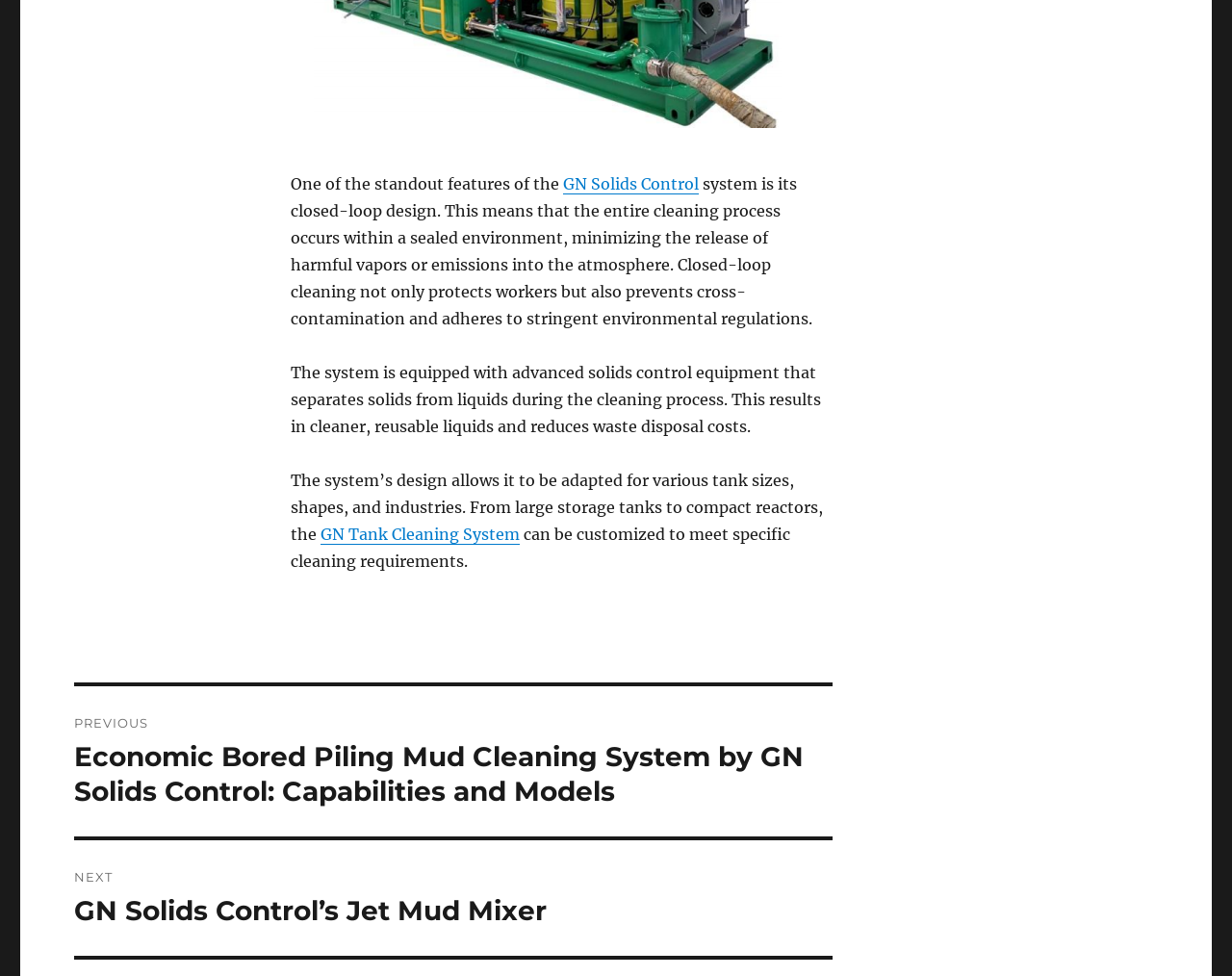Identify the bounding box of the HTML element described here: "GN Solids Control". Provide the coordinates as four float numbers between 0 and 1: [left, top, right, bottom].

[0.457, 0.179, 0.567, 0.198]